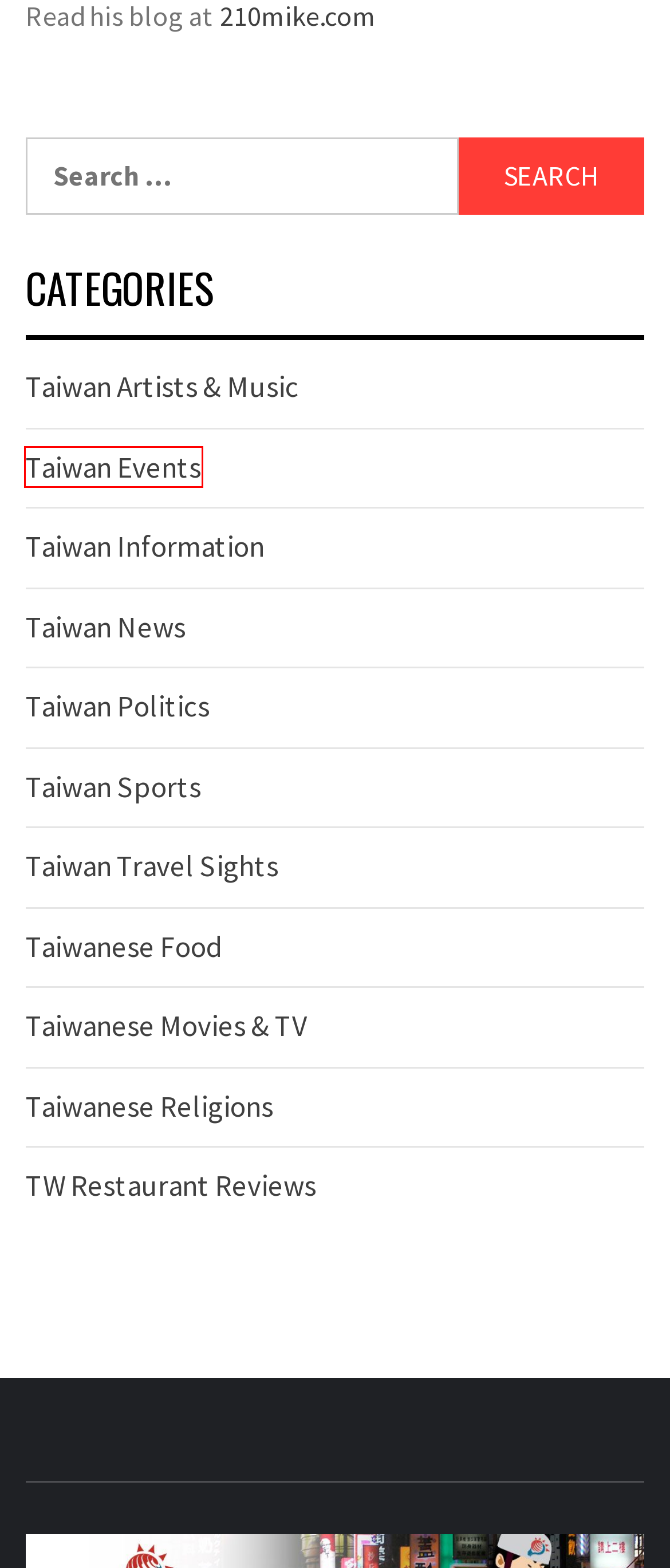Assess the screenshot of a webpage with a red bounding box and determine which webpage description most accurately matches the new page after clicking the element within the red box. Here are the options:
A. Taiwanese Movies & TV – Think Taiwan
B. Taiwan Travel Sights – Think Taiwan
C. Taiwanese Food – Think Taiwan
D. Taiwan Politics – Think Taiwan
E. Taiwan News – Think Taiwan
F. TW Restaurant Reviews – Think Taiwan
G. Taiwan Events – Think Taiwan
H. Taiwan Artists & Music – Think Taiwan

G